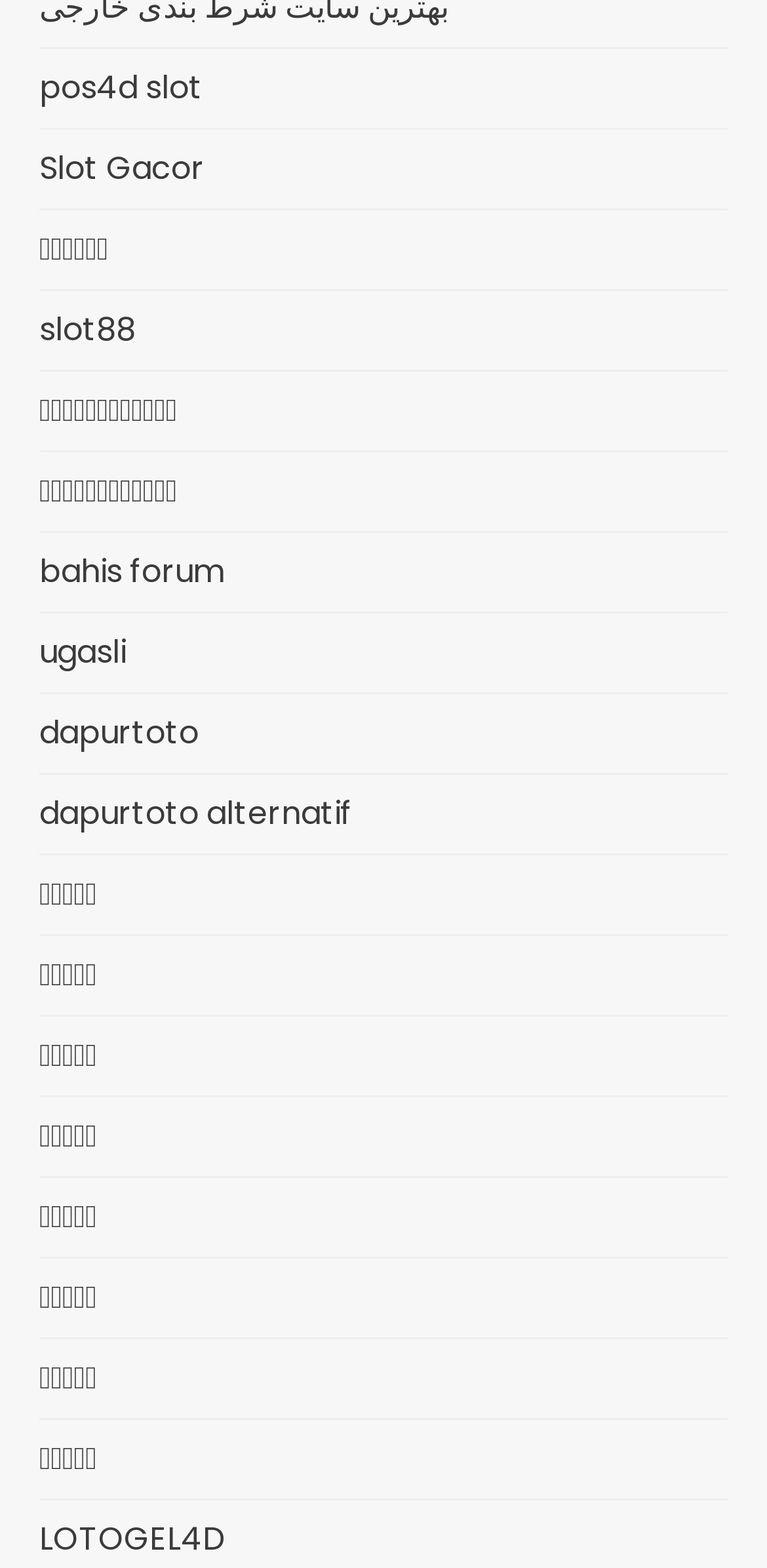Identify the bounding box coordinates of the part that should be clicked to carry out this instruction: "Explore สล็อตเว็บตรง".

[0.051, 0.247, 0.231, 0.276]